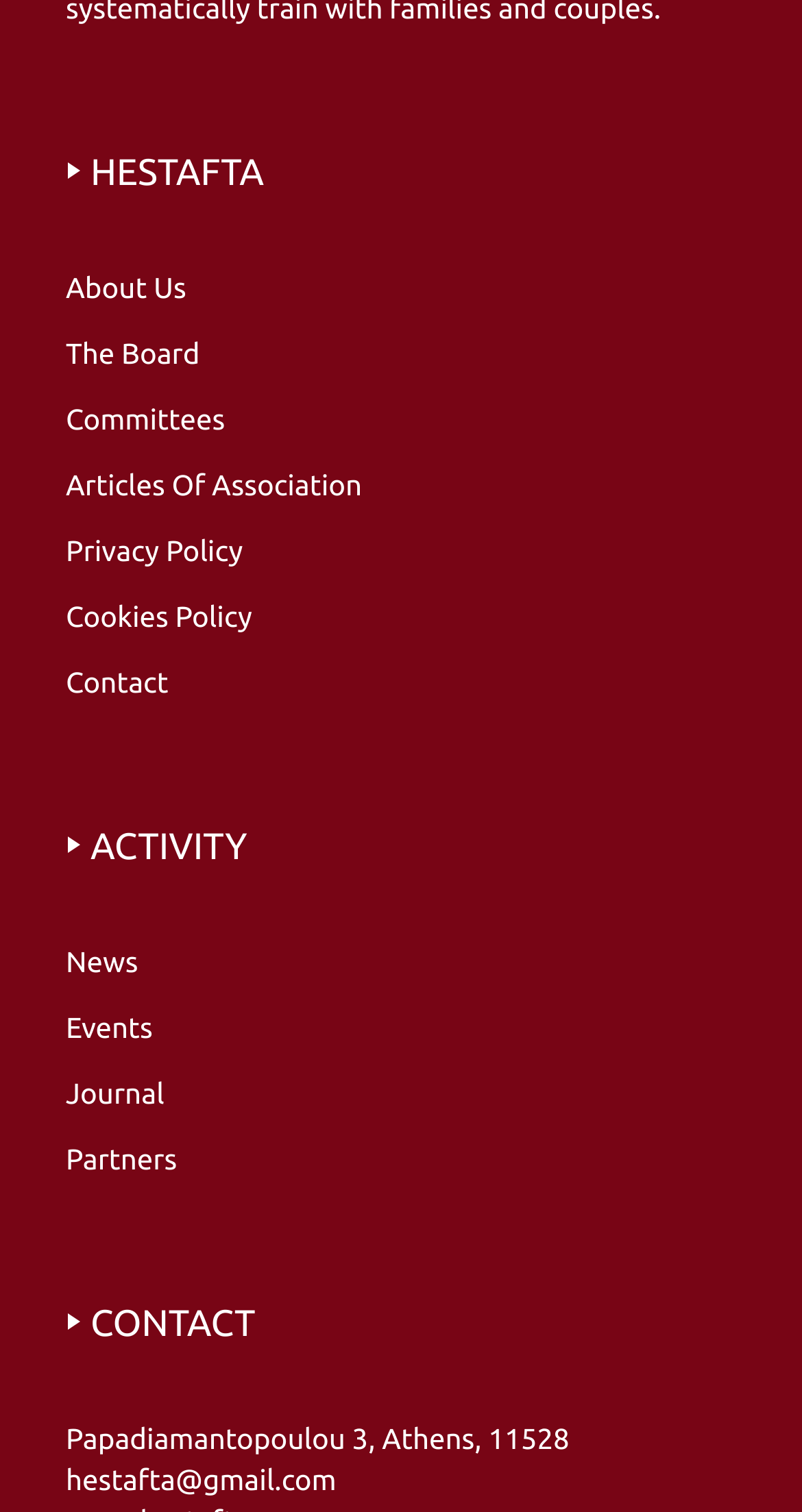Determine the bounding box for the HTML element described here: "Articles Of Association". The coordinates should be given as [left, top, right, bottom] with each number being a float between 0 and 1.

[0.082, 0.307, 0.918, 0.334]